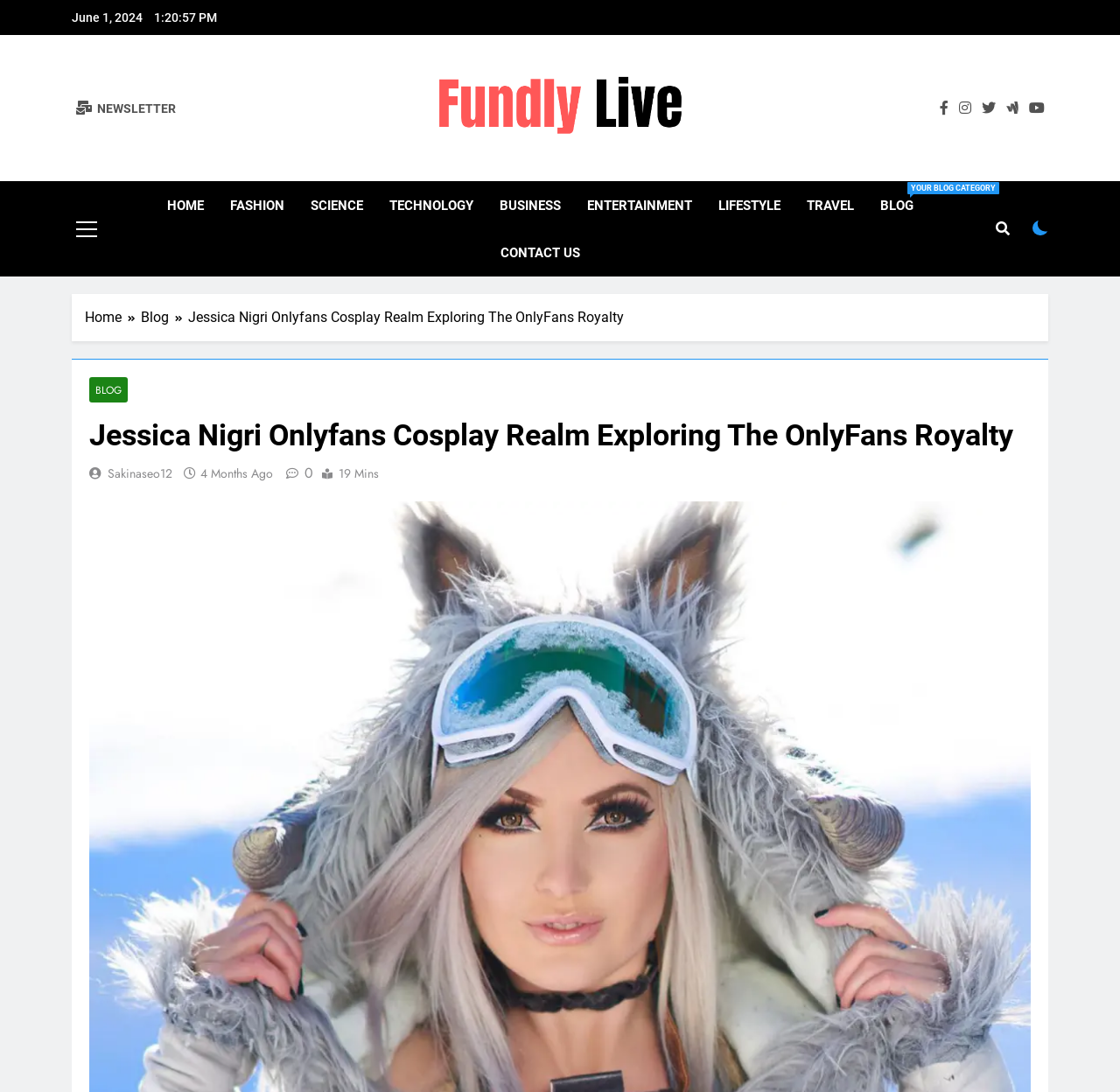Analyze the image and deliver a detailed answer to the question: What is the author of the blog post?

I found the author's name by looking at the blog post section, where I saw a link with the text 'Sakinaseo12'. This link is likely to be the author's name, as it is located near the blog post title and date.